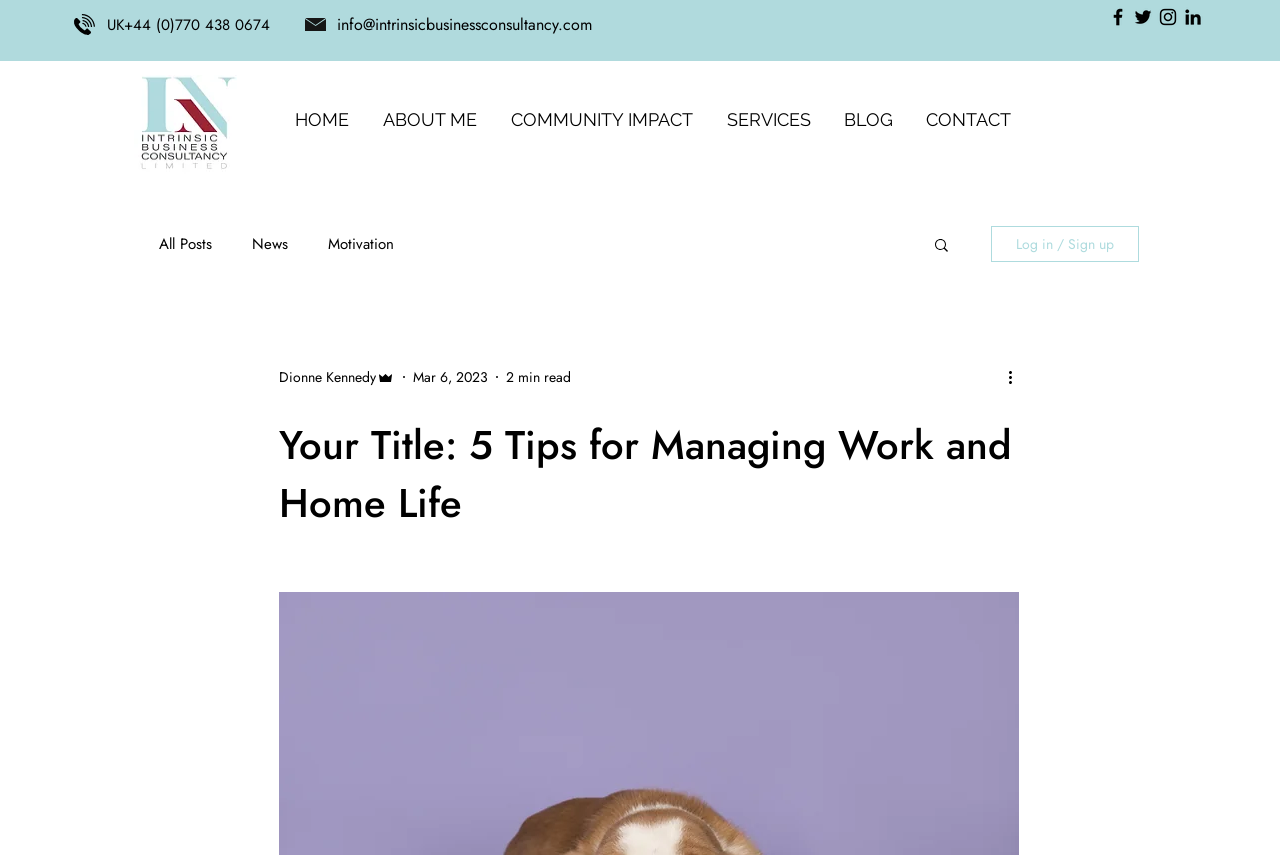What is the main topic of the blog post on the webpage?
Answer the question with a thorough and detailed explanation.

I found the main topic of the blog post by looking at the heading on the webpage, and I saw a heading with the text 'Your Title: 5 Tips for Managing Work and Home Life' which is likely to be the main topic of the blog post.